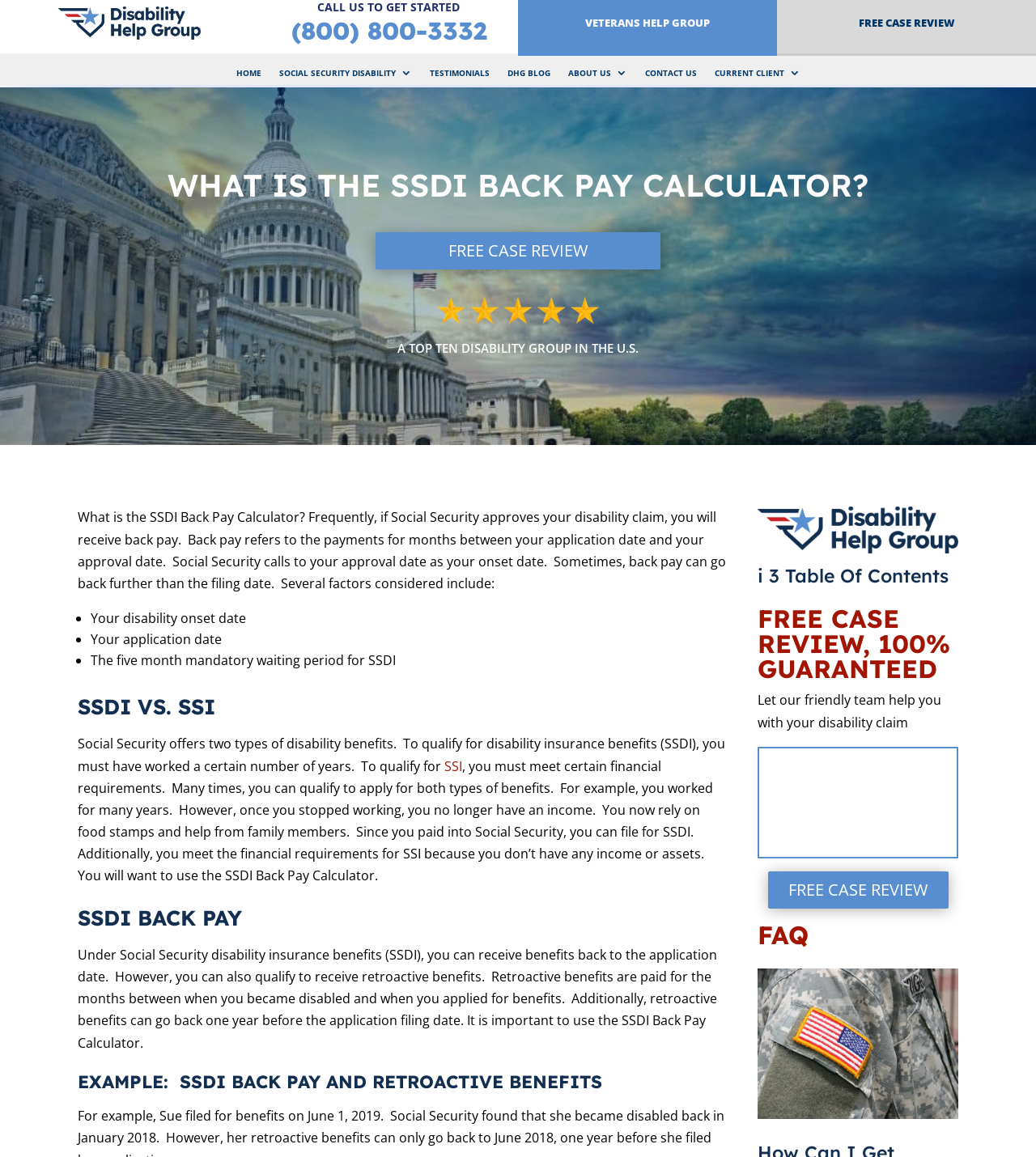Pinpoint the bounding box coordinates of the area that should be clicked to complete the following instruction: "Read about SSDI Back Pay". The coordinates must be given as four float numbers between 0 and 1, i.e., [left, top, right, bottom].

[0.075, 0.439, 0.701, 0.512]